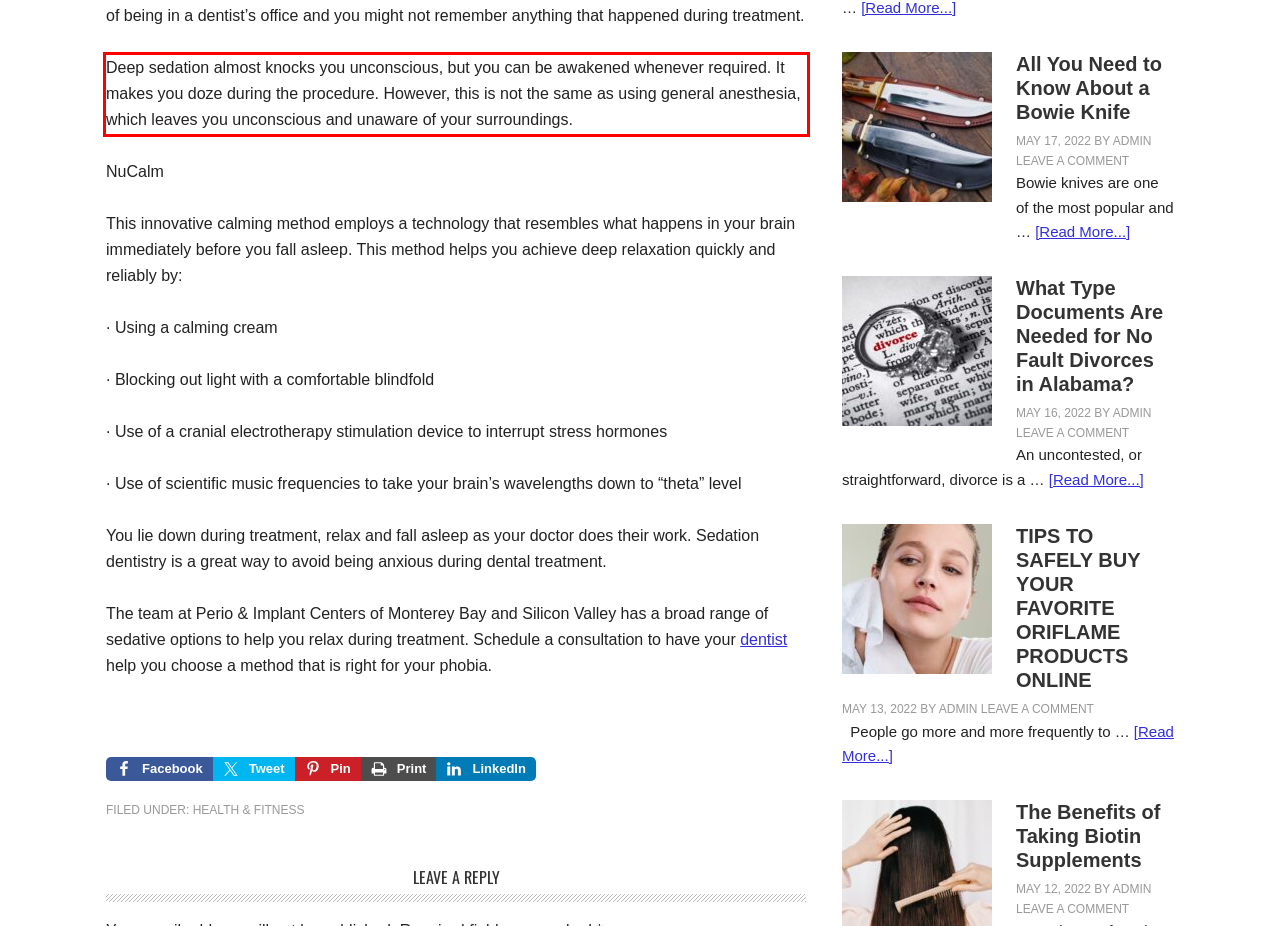Please examine the webpage screenshot containing a red bounding box and use OCR to recognize and output the text inside the red bounding box.

Deep sedation almost knocks you unconscious, but you can be awakened whenever required. It makes you doze during the procedure. However, this is not the same as using general anesthesia, which leaves you unconscious and unaware of your surroundings.